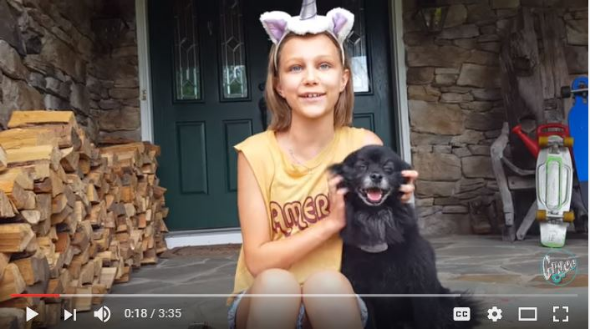Give a detailed account of the visual content in the image.

In this charming video still, a young girl sits on a stone patio, wearing a playful unicorn headband adorned with ears and a horn. She beams at the camera with a joyful expression, while gently cradling a small, black dog in her lap. The dog, with its fluffy coat, appears to be happily engaged, its mouth open in a friendly smile. Behind them, a stack of firewood creates a rustic backdrop, while a dark green front door adds a cozy touch to the scene. This lighthearted moment captures the warmth of companionship between the girl and her furry friend, embodying a playful spirit against a serene outdoor setting. The scene showcases a blend of innocence and joy, inviting viewers to join in on their delightful interaction.